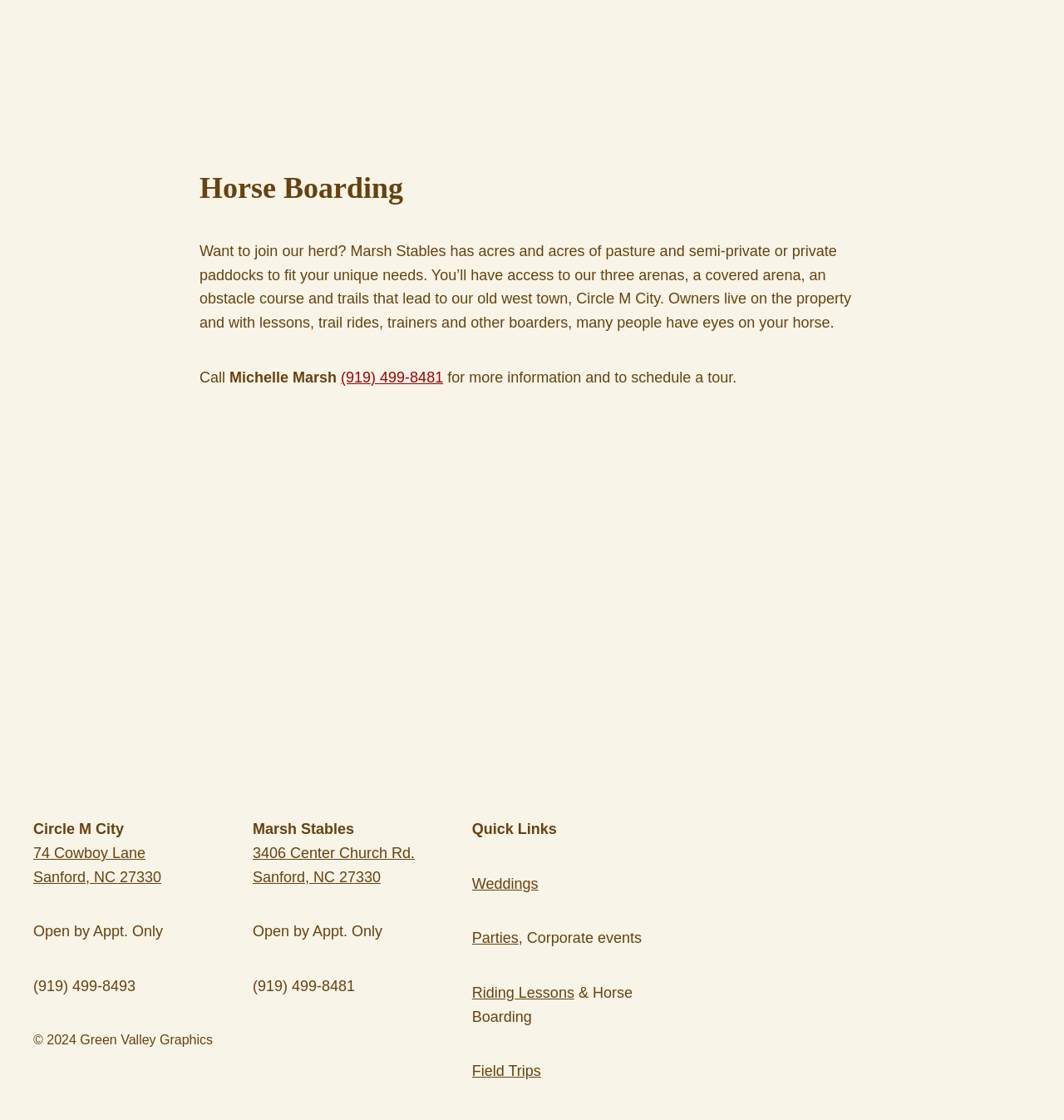Please identify the bounding box coordinates of the element I should click to complete this instruction: 'Call for more information and to schedule a tour'. The coordinates should be given as four float numbers between 0 and 1, like this: [left, top, right, bottom].

[0.32, 0.33, 0.417, 0.344]